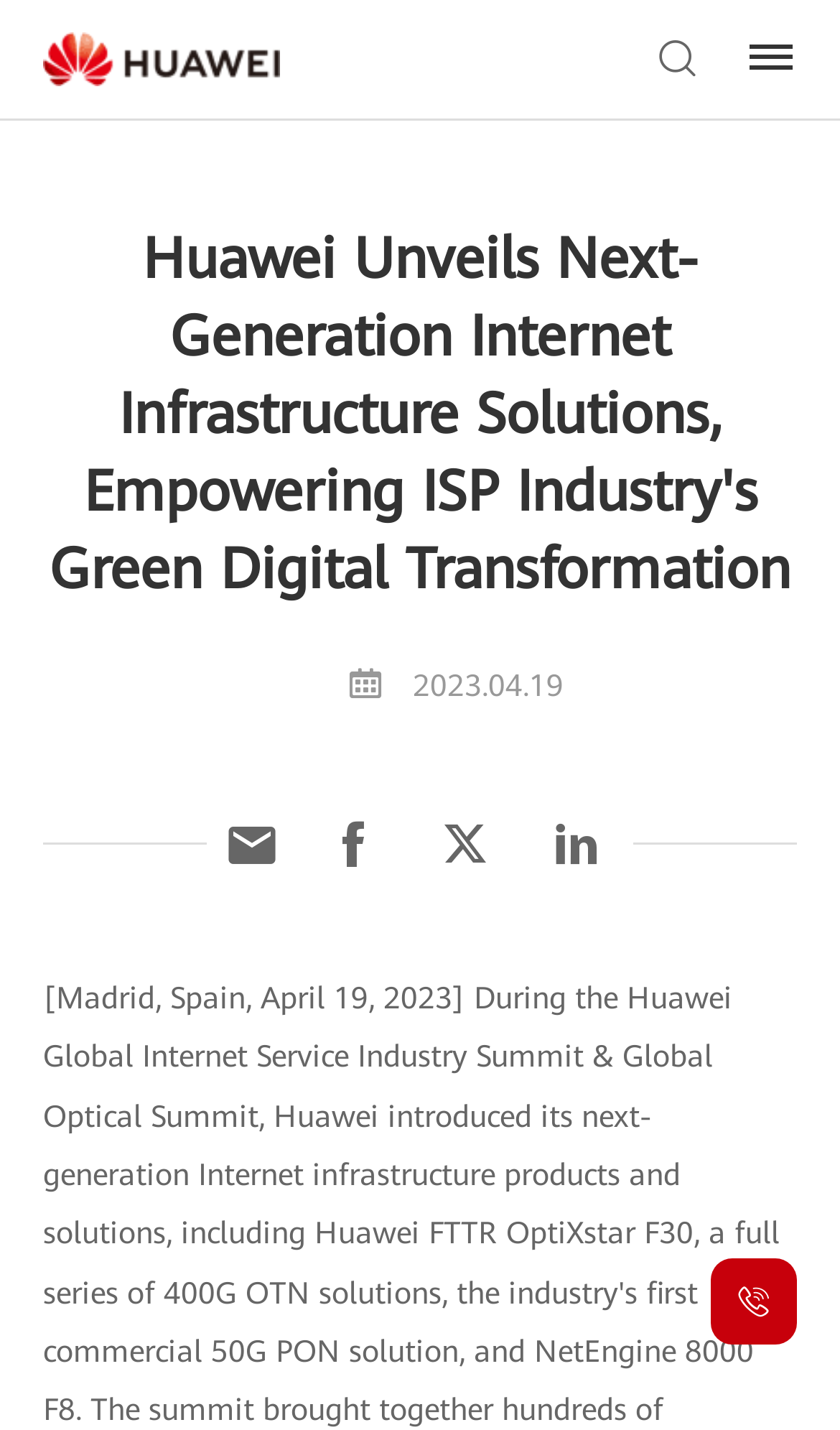How many social media links are there?
From the screenshot, supply a one-word or short-phrase answer.

5